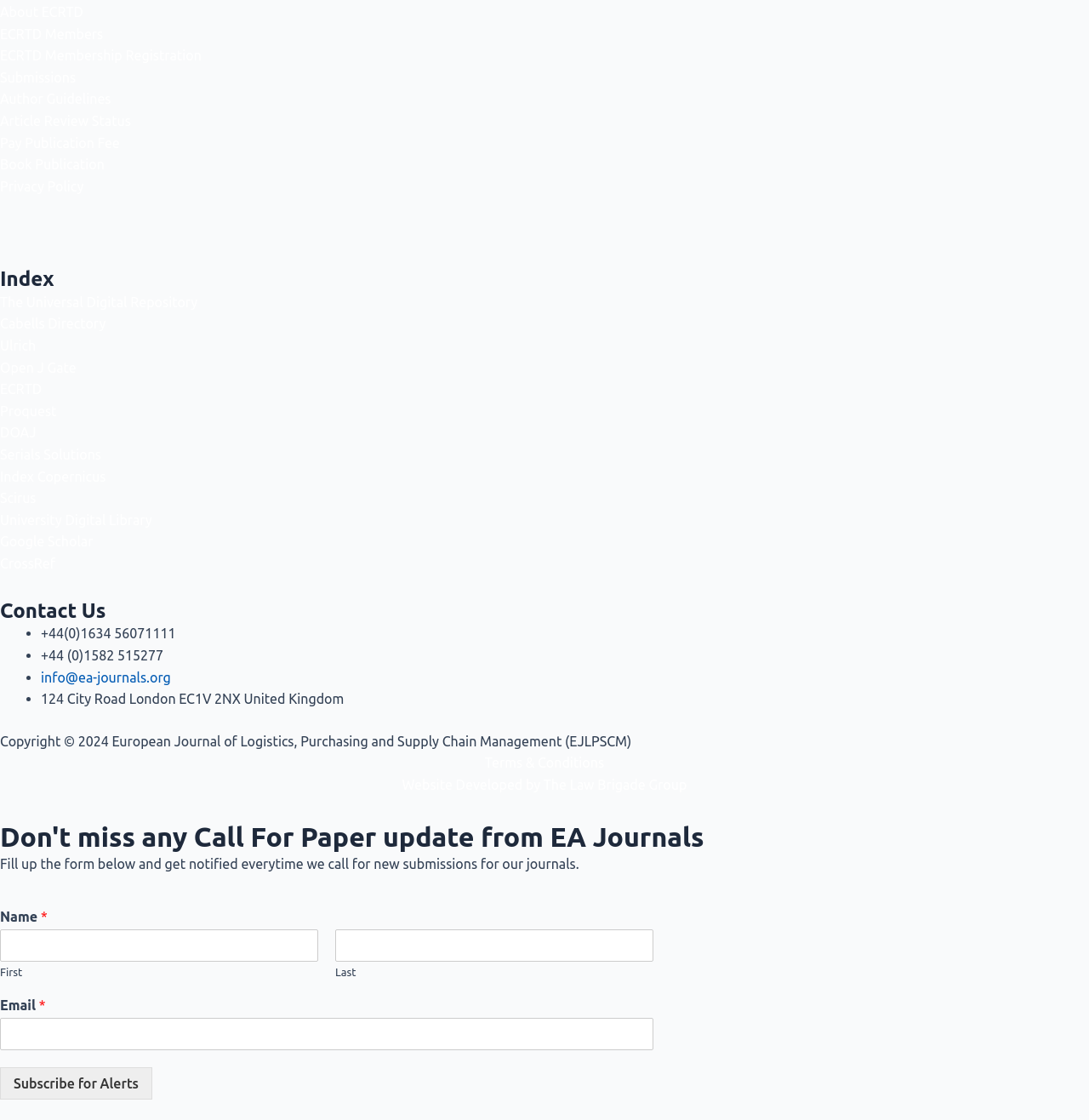Please identify the bounding box coordinates of the element that needs to be clicked to perform the following instruction: "Click the Subscribe for Alerts button".

[0.0, 0.953, 0.14, 0.981]